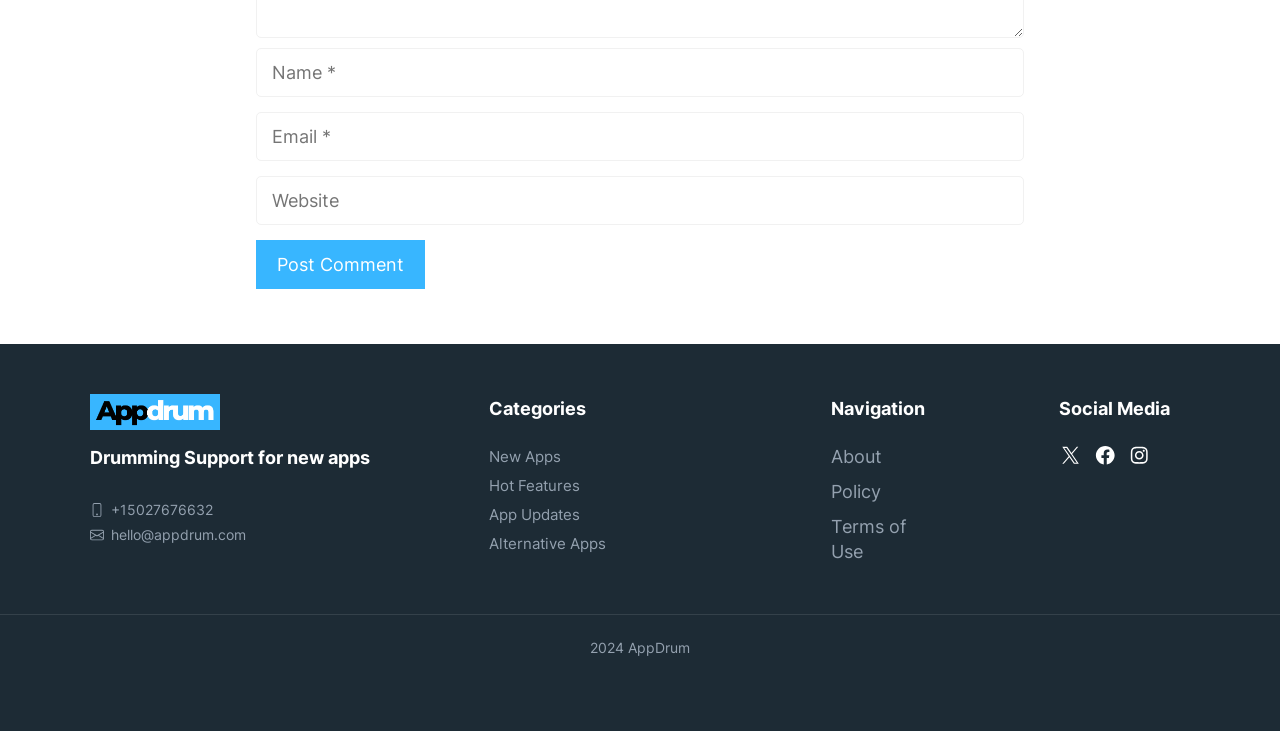What is the purpose of the button?
Based on the screenshot, give a detailed explanation to answer the question.

The button with ID 612 and bounding box coordinates [0.2, 0.329, 0.332, 0.396] has the text 'Post Comment', indicating that its purpose is to submit a comment.